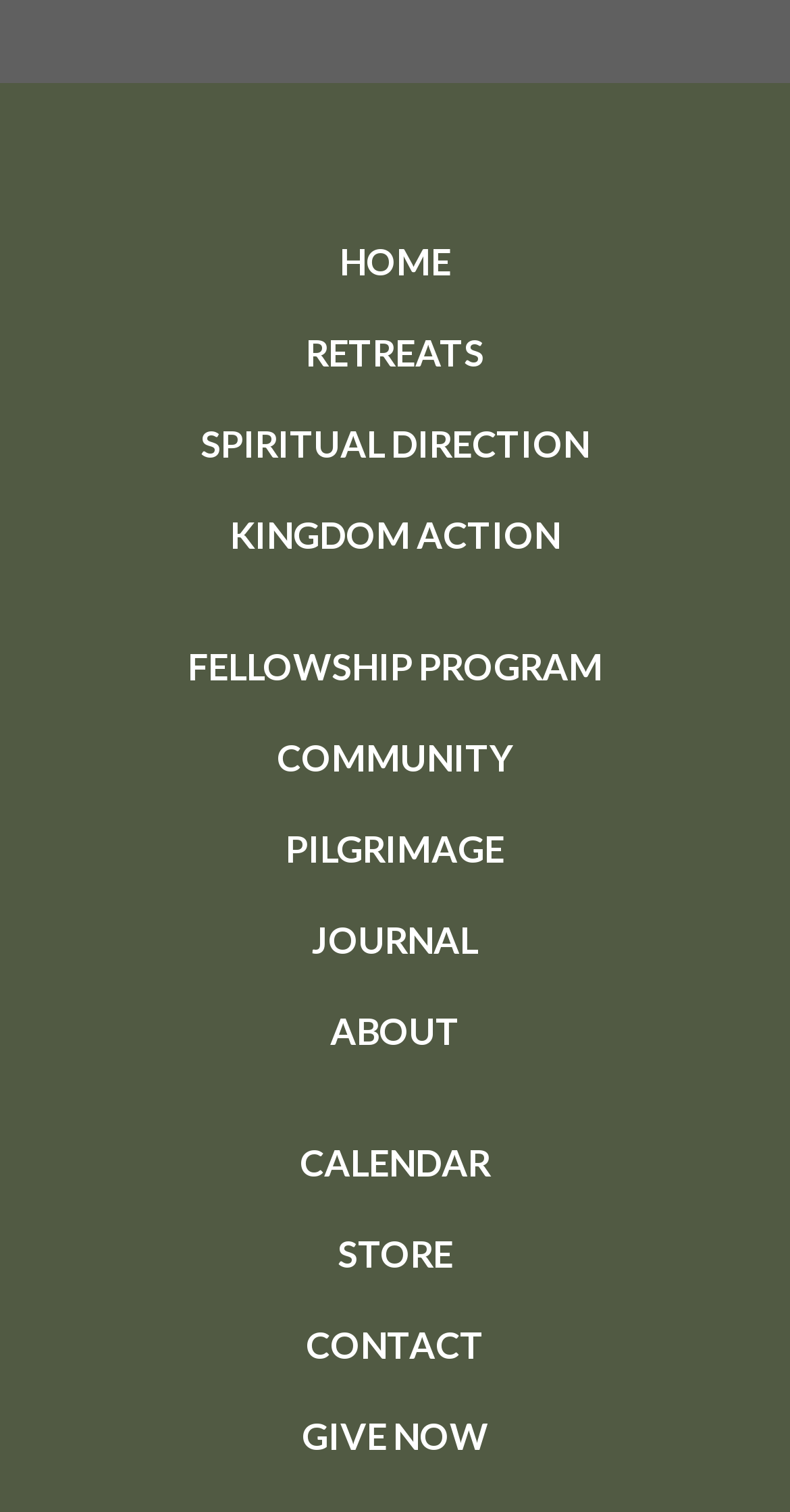Please find the bounding box coordinates of the section that needs to be clicked to achieve this instruction: "learn about spiritual direction".

[0.254, 0.279, 0.746, 0.308]